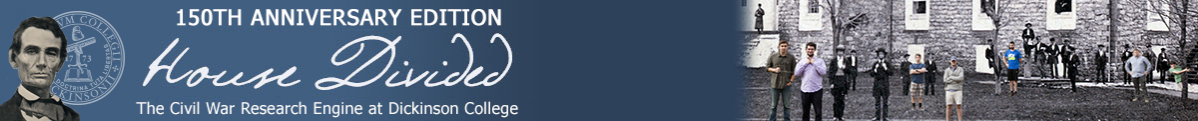What is the main goal of the 'House Divided' project?
Refer to the image and offer an in-depth and detailed answer to the question.

The caption states that the project aims to shed light on the complexities of the Civil War era through research and education, which is the main goal of the 'House Divided' project.